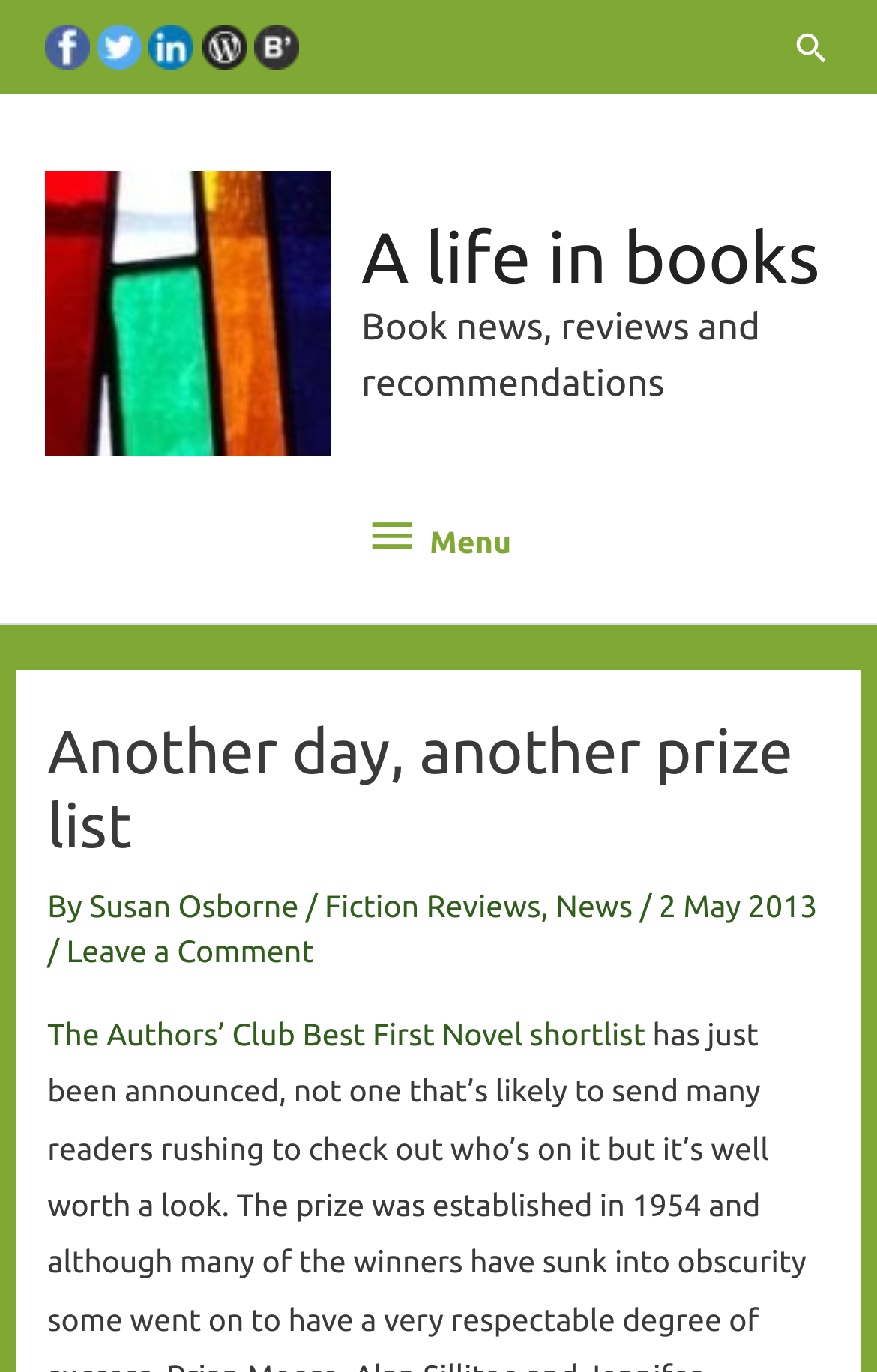Present a detailed account of what is displayed on the webpage.

This webpage is a blog focused on book reviews, news, and recommendations. At the top left corner, there are four social media links, including Facebook, Twitter, LinkedIn, and Wordpress.com, each accompanied by an image. Next to these links, there is another Facebook link with an image. On the top right corner, there is a search icon link.

Below the social media links, there is a large header section that spans almost the entire width of the page. The header contains the blog's title, "A Life In Books", and a subtitle, "Book news, reviews and recommendations". 

Underneath the header, there is a menu button on the left side, which is not expanded by default. When expanded, the menu contains a primary navigation menu.

The main content of the page is a blog post titled "Another day, another prize list". The post is written by Susan Osborne and categorized under "Fiction Reviews" and "News". The post date is May 2, 2013. There is a "Leave a Comment" link below the post. 

Below the blog post, there is another link titled "The Authors’ Club Best First Novel shortlist".